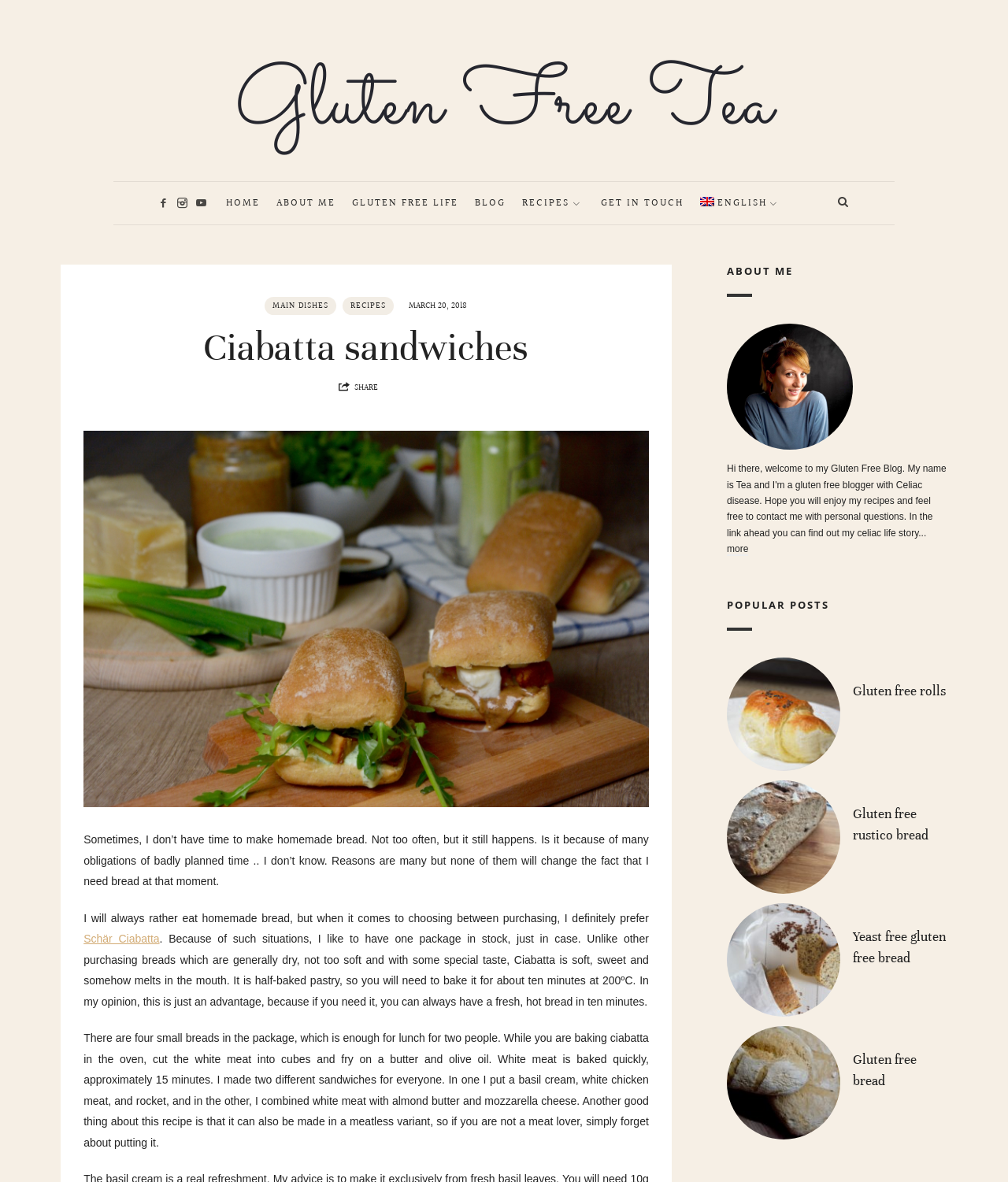Provide a brief response in the form of a single word or phrase:
What is the temperature required to bake Ciabatta?

200ºC